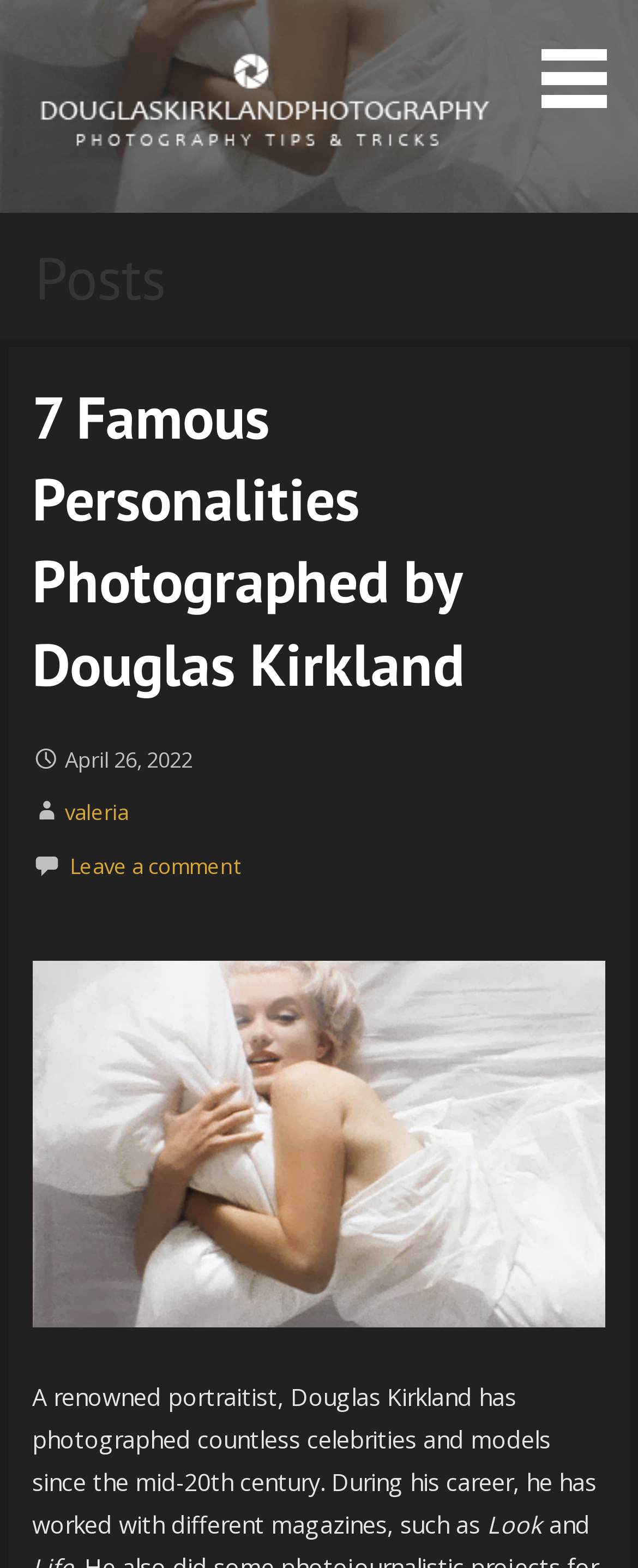What is the date of the post?
Please provide a single word or phrase as the answer based on the screenshot.

April 26, 2022